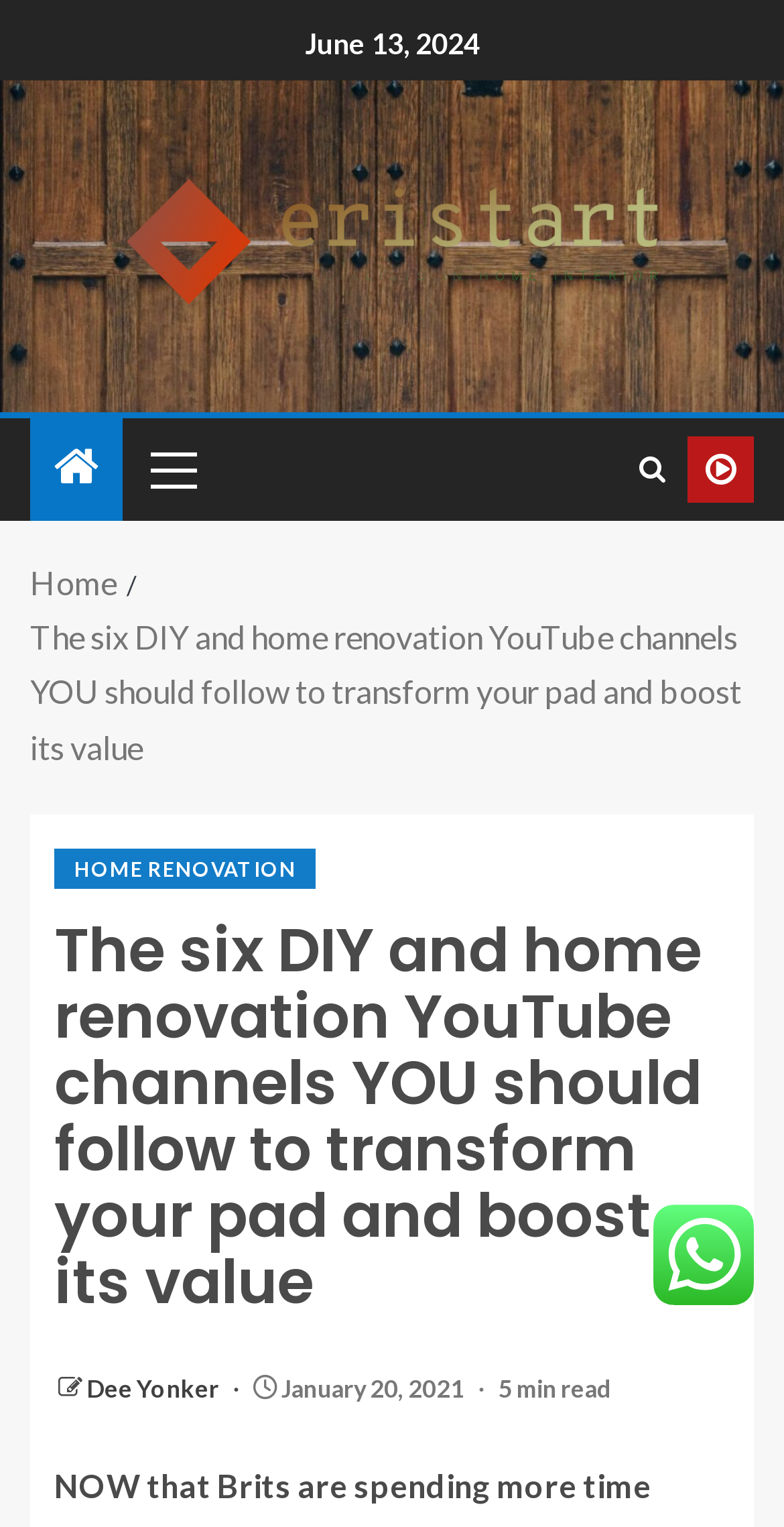Provide the bounding box coordinates for the UI element that is described by this text: "alt="Eristart"". The coordinates should be in the form of four float numbers between 0 and 1: [left, top, right, bottom].

[0.038, 0.146, 0.962, 0.171]